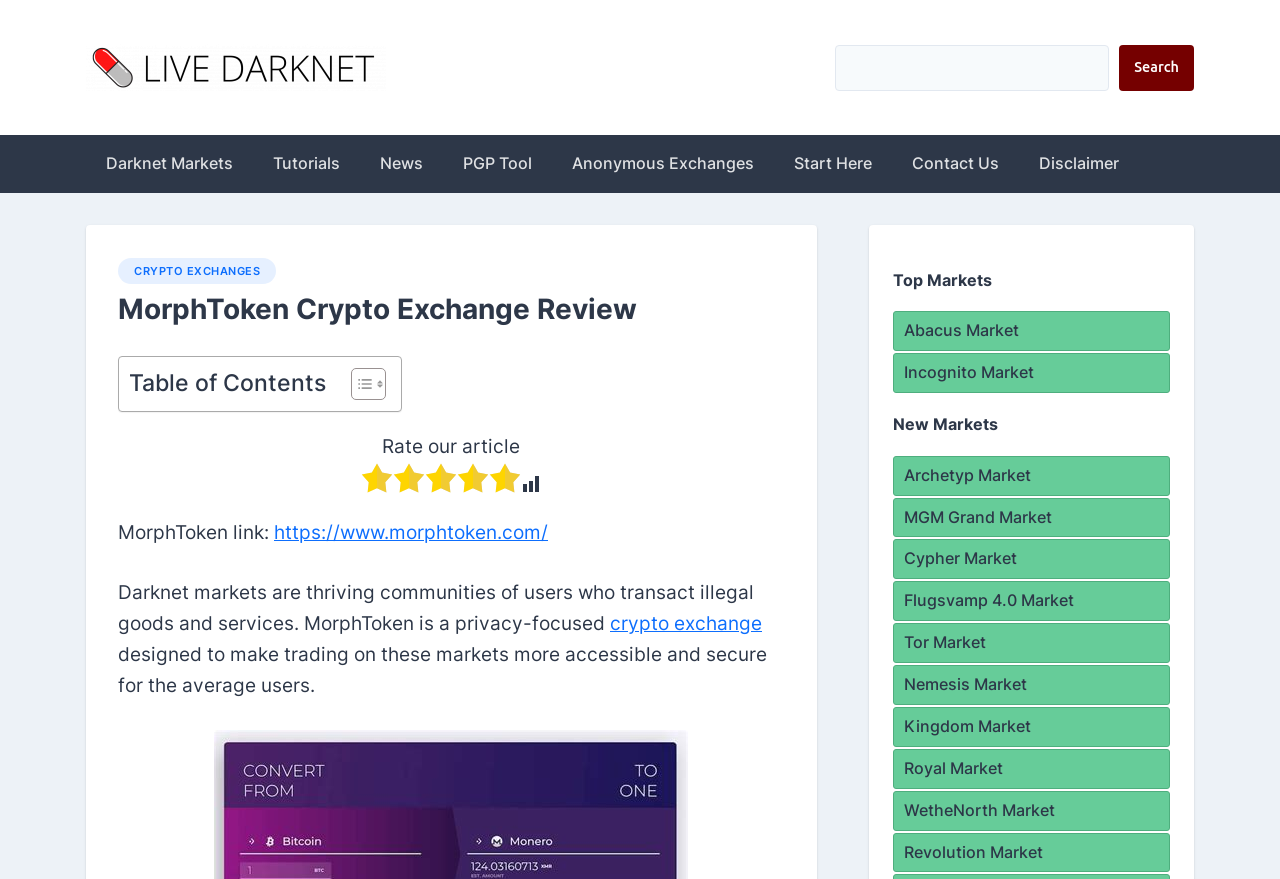What is the function of the search bar?
Refer to the image and answer the question using a single word or phrase.

Search the website